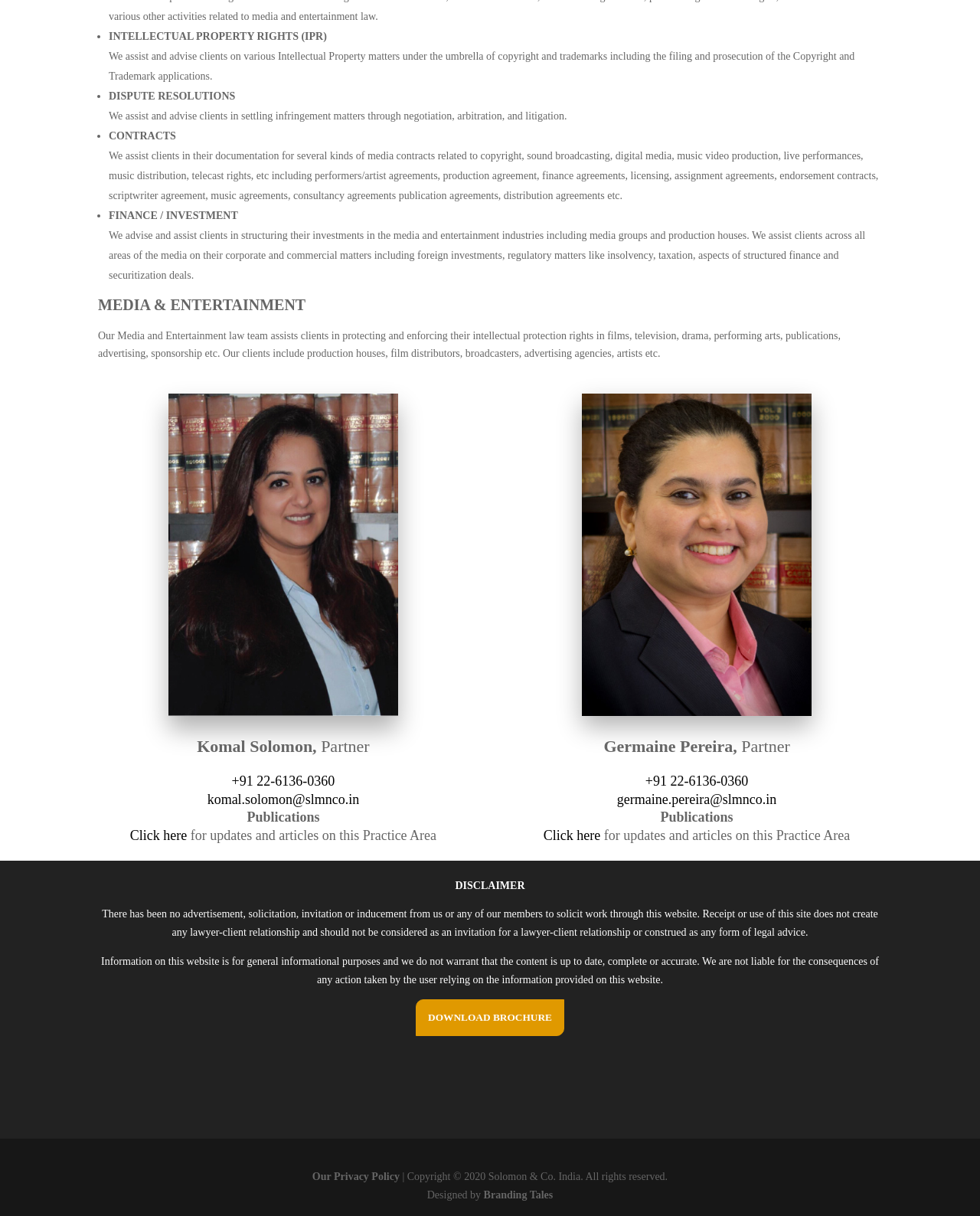Provide the bounding box coordinates for the UI element that is described by this text: "komal.solomon@slmnco.in". The coordinates should be in the form of four float numbers between 0 and 1: [left, top, right, bottom].

[0.211, 0.651, 0.367, 0.664]